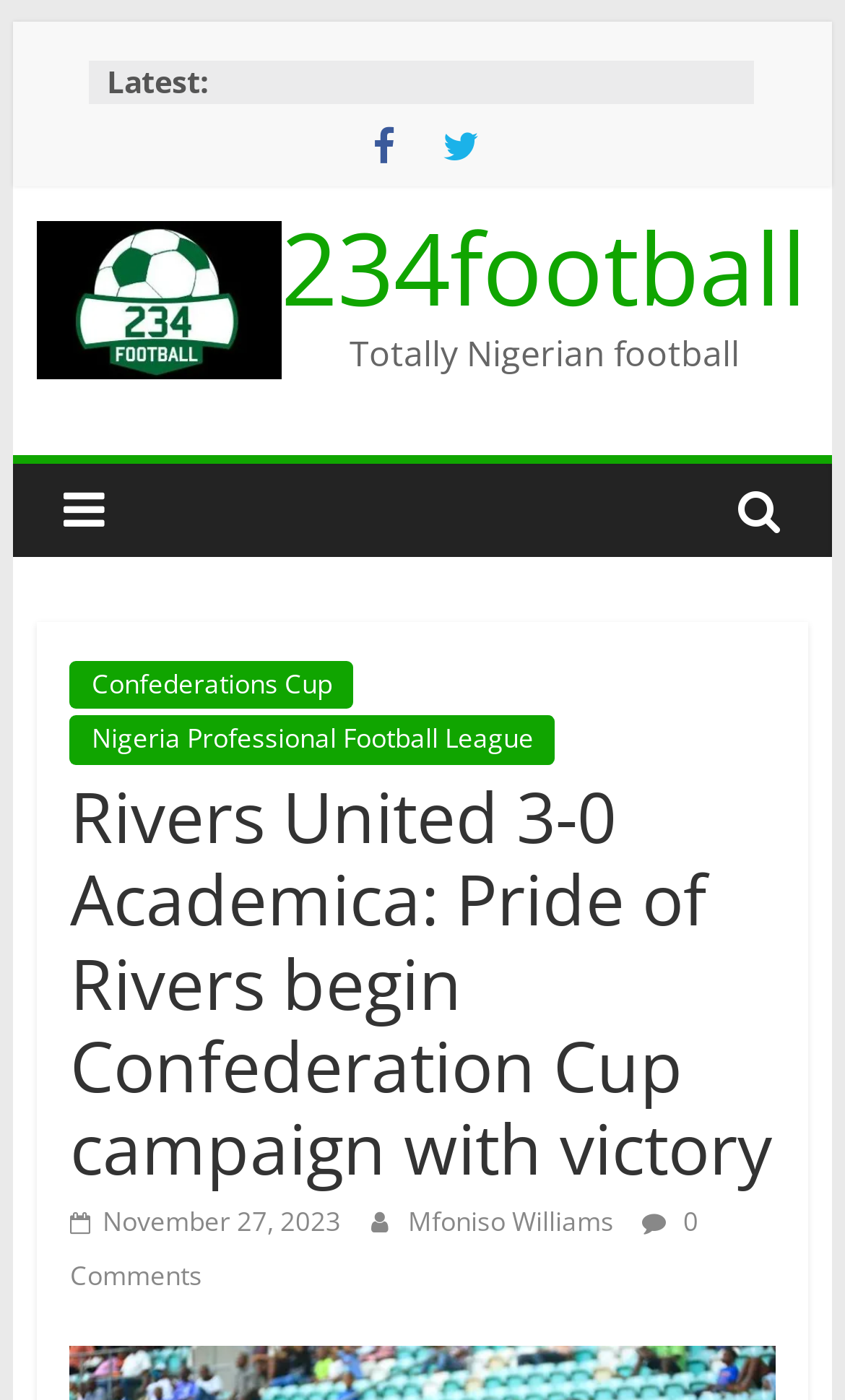Find the bounding box coordinates for the HTML element described as: "alt="234football"". The coordinates should consist of four float values between 0 and 1, i.e., [left, top, right, bottom].

[0.044, 0.157, 0.333, 0.27]